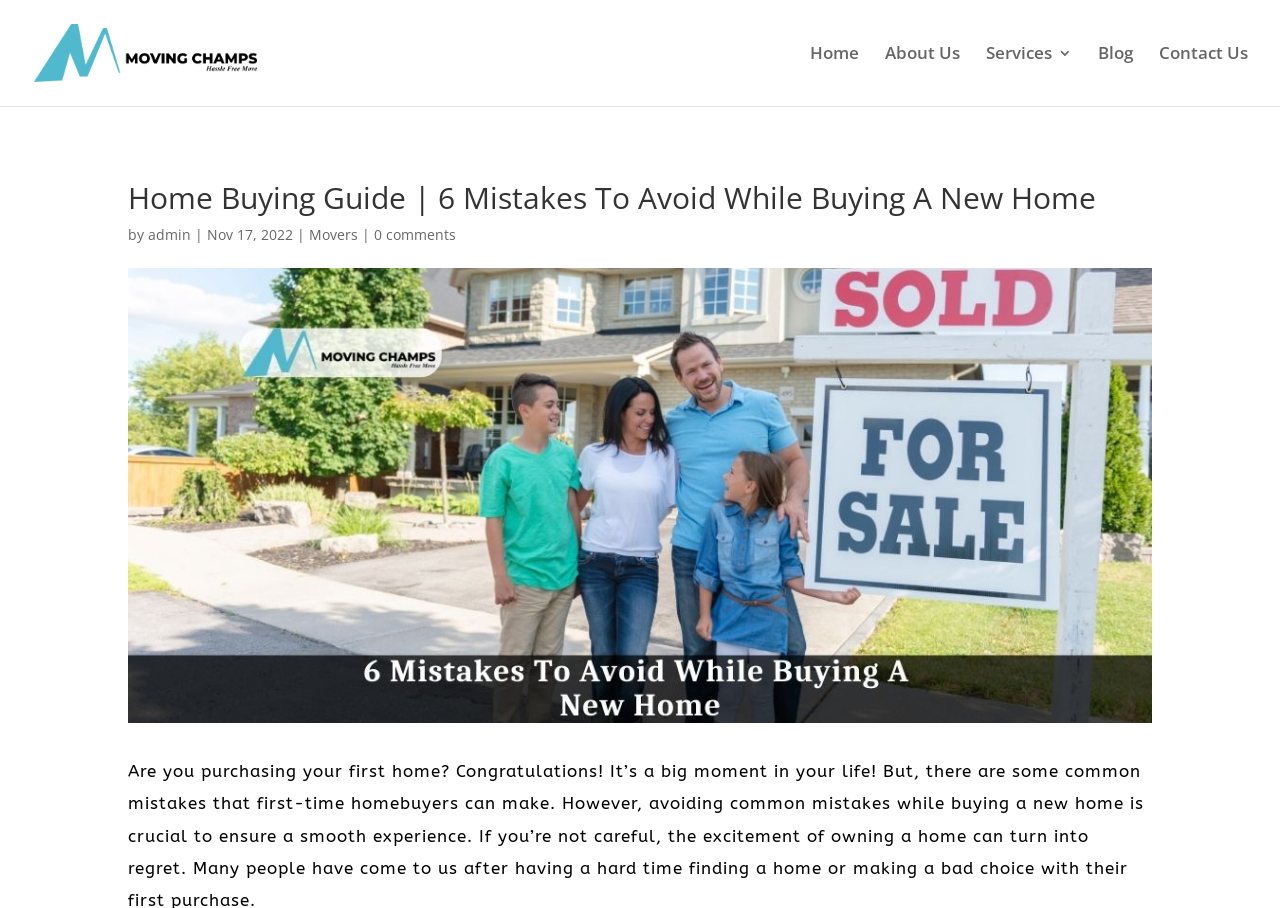Based on the element description alt="Moving Champs Canada Blog", identify the bounding box coordinates for the UI element. The coordinates should be in the format (top-left x, top-left y, bottom-right x, bottom-right y) and within the 0 to 1 range.

[0.027, 0.046, 0.233, 0.067]